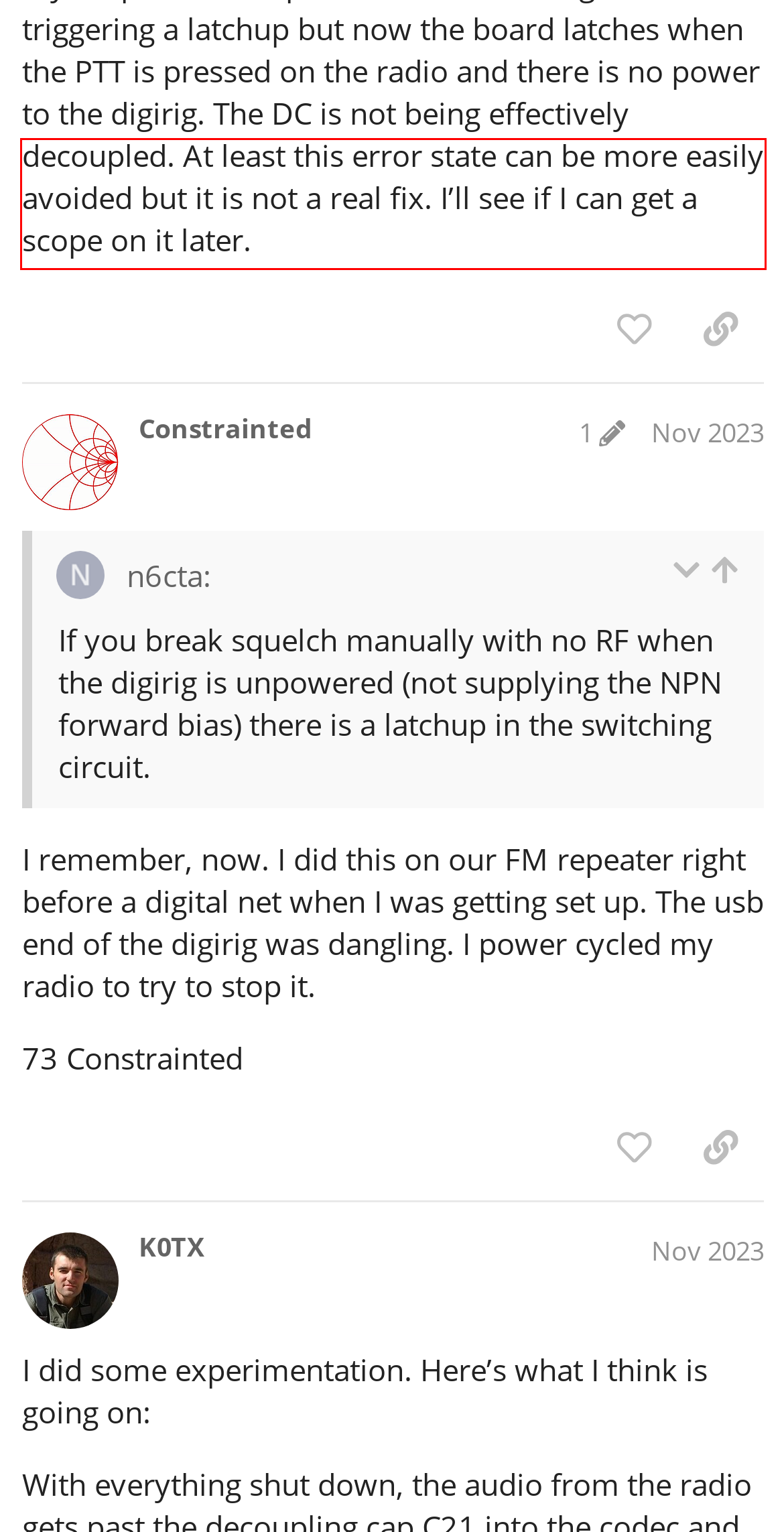Given a screenshot of a webpage, locate the red bounding box and extract the text it encloses.

The swap of SMD resistor this size is a tricky procedure. I’ll take care of this. Shipping arrangements in PM.